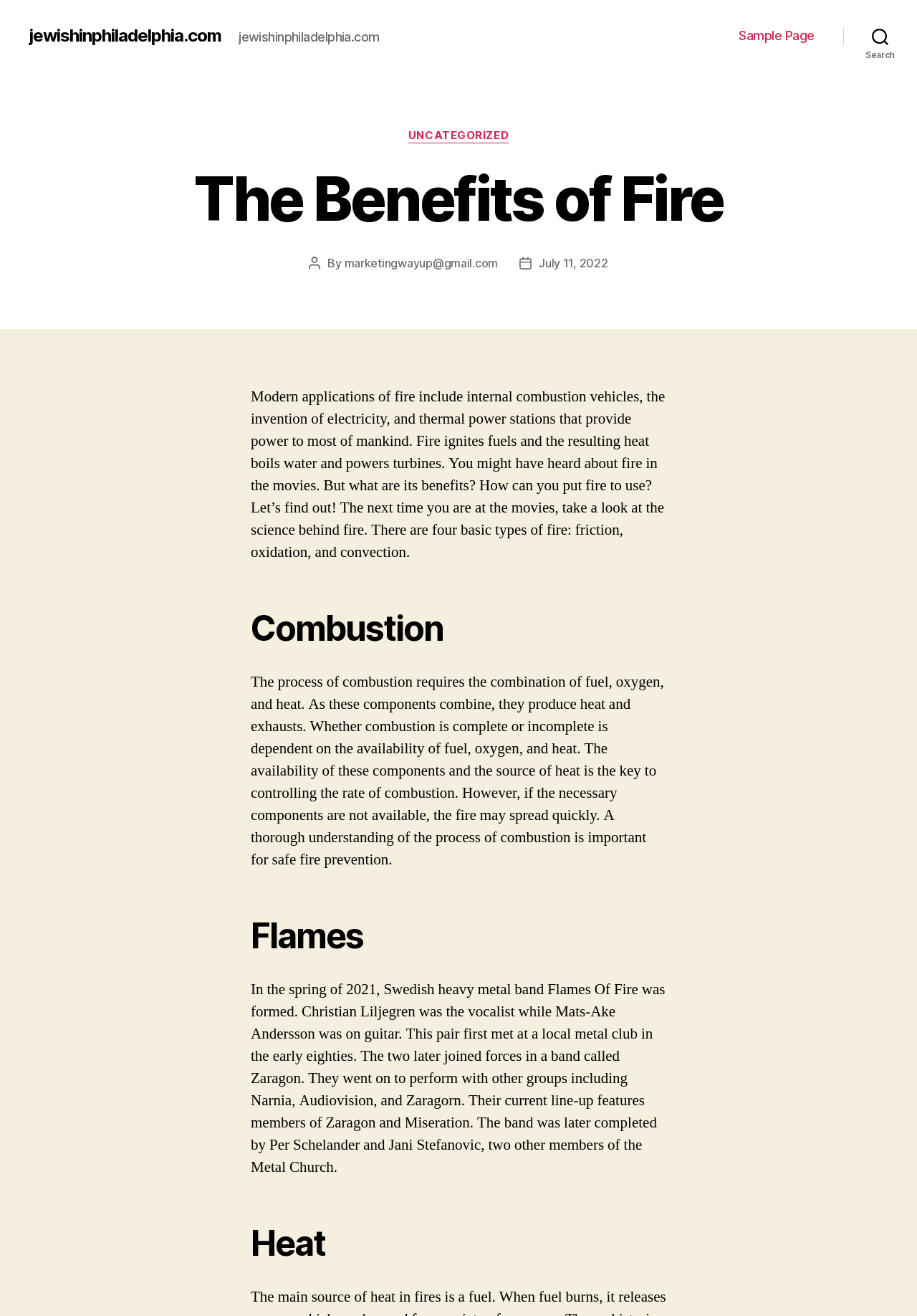Can you find and provide the main heading text of this webpage?

The Benefits of Fire